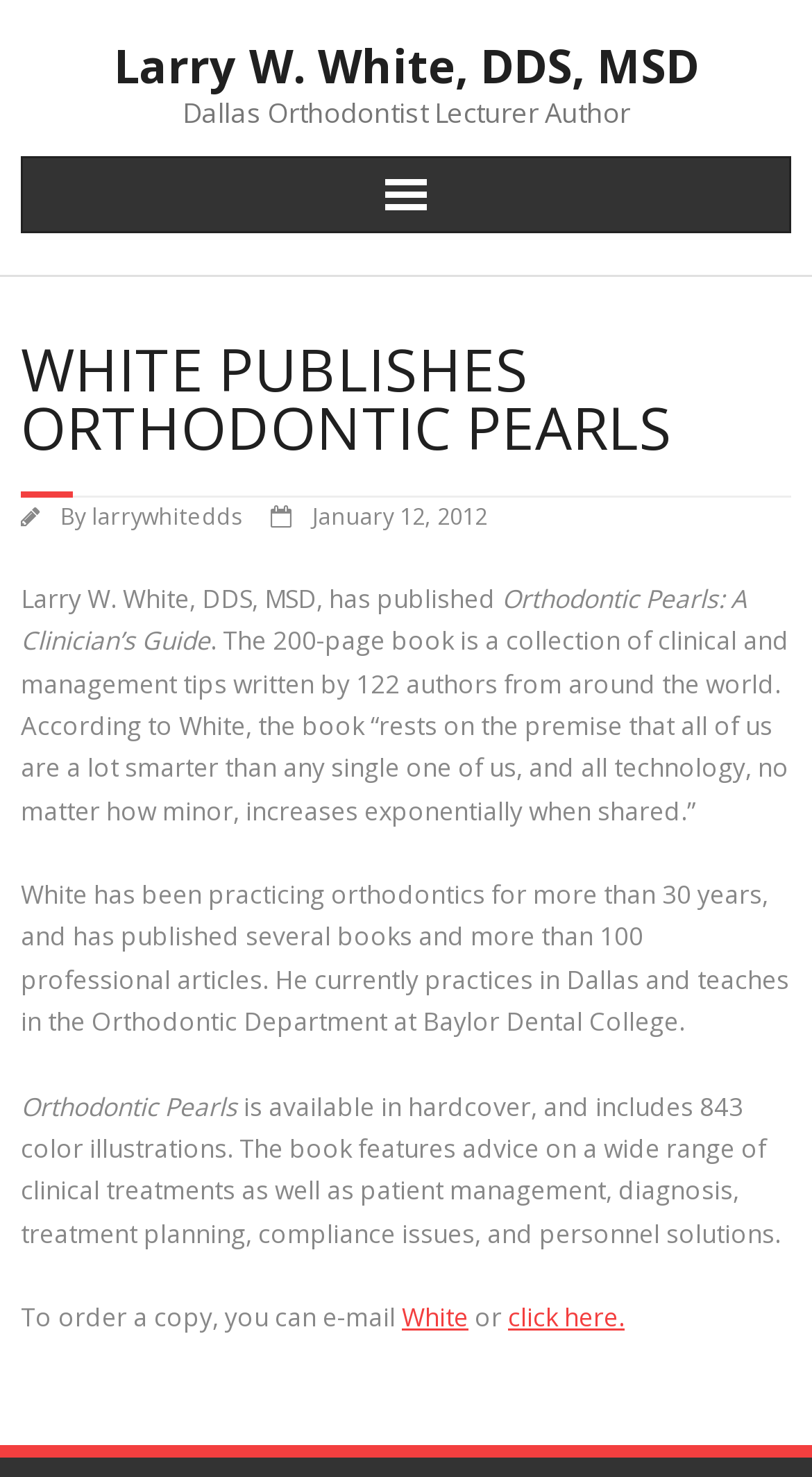Offer a comprehensive description of the webpage’s content and structure.

This webpage is about Larry W. White, DDS, MSD, a Dallas orthodontist, lecturer, and author, who has published a book called "Orthodontic Pearls: A Clinician's Guide". 

At the top of the page, there is a link to Larry W. White's profile, with a heading that describes him as a Dallas orthodontist, lecturer, and author. 

Below this, there is a main heading that announces the publication of "Orthodontic Pearls". 

The main content of the page is an article that describes the book, which is a collection of clinical and management tips written by 122 authors from around the world. The article provides more information about the book, including its length, number of illustrations, and topics covered. 

The article also provides some background information about Larry W. White, including his experience in orthodontics and his previous publications. 

At the bottom of the article, there is information on how to order a copy of the book, with a link to contact Larry W. White or a link to click for more information.